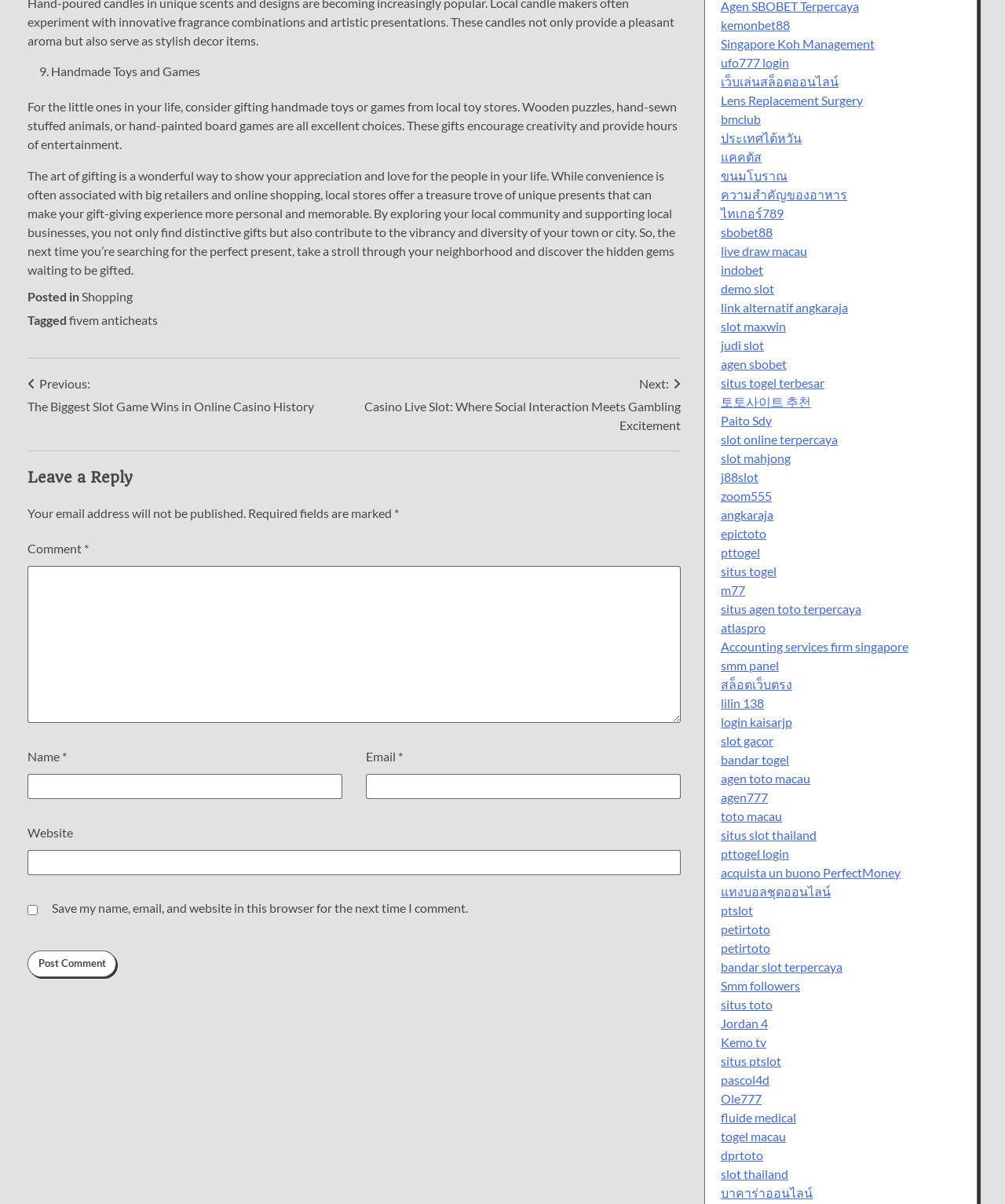Please identify the bounding box coordinates of the element I should click to complete this instruction: 'Enter your comment in the 'Comment' field'. The coordinates should be given as four float numbers between 0 and 1, like this: [left, top, right, bottom].

[0.027, 0.47, 0.677, 0.6]